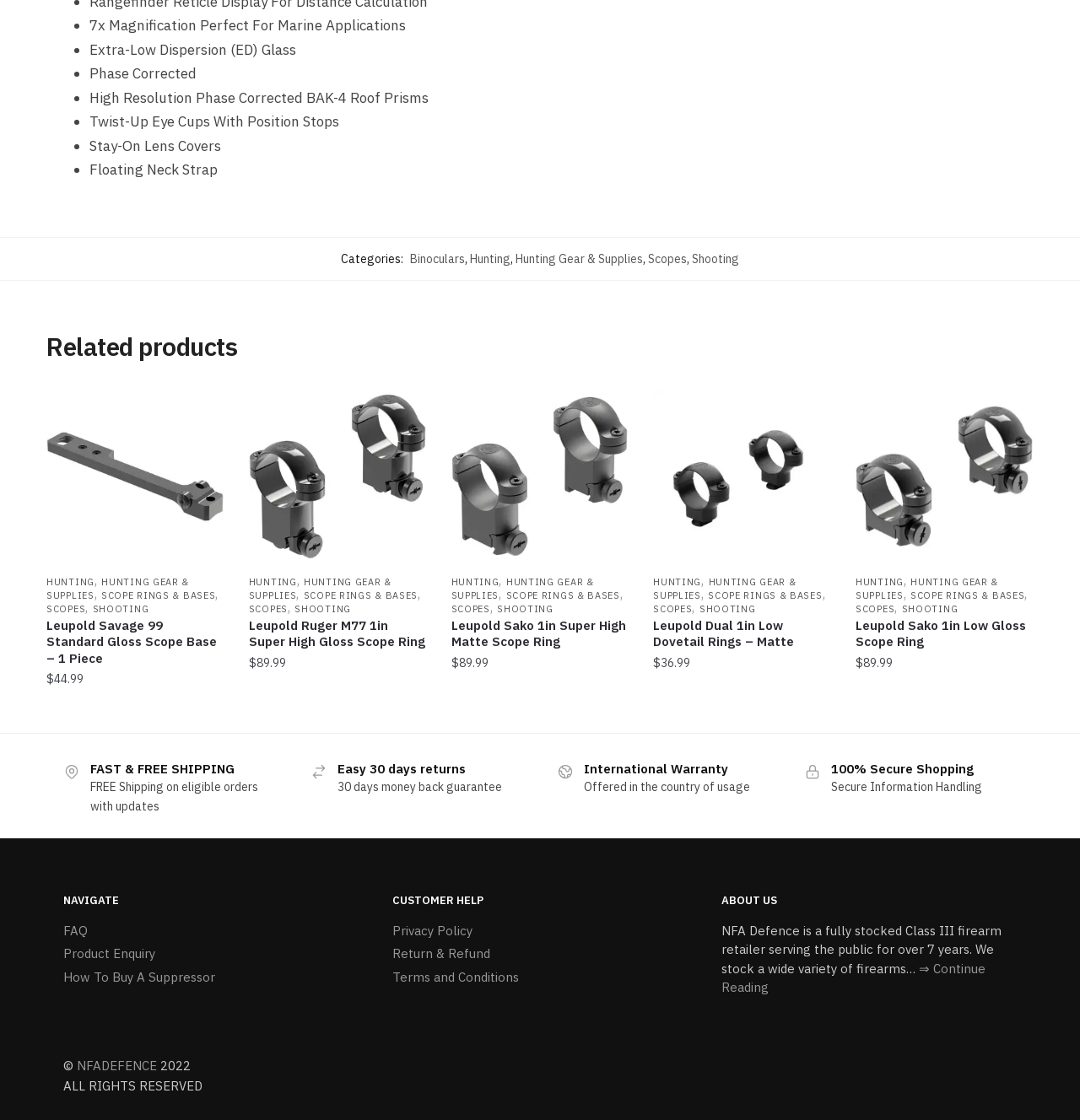What is the price of the Leupold Savage 99 Standard Gloss Scope Base?
Give a single word or phrase answer based on the content of the image.

$44.99